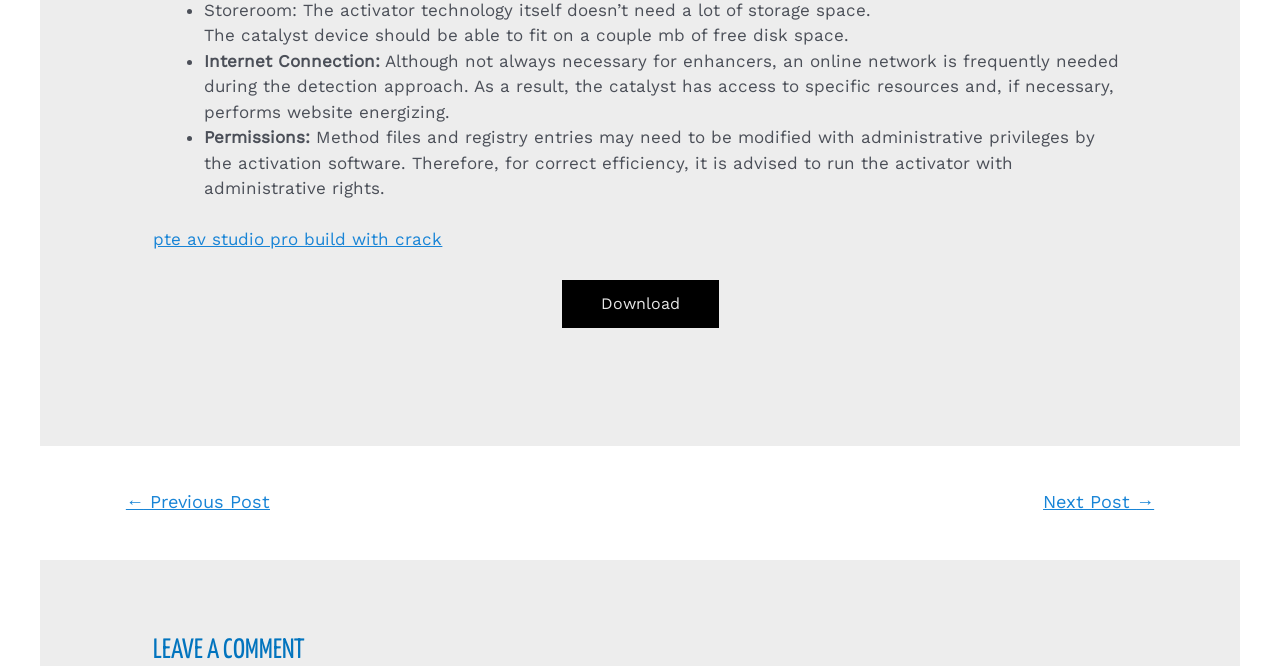Give a short answer using one word or phrase for the question:
Why is an internet connection necessary for the catalyst?

For website energizing